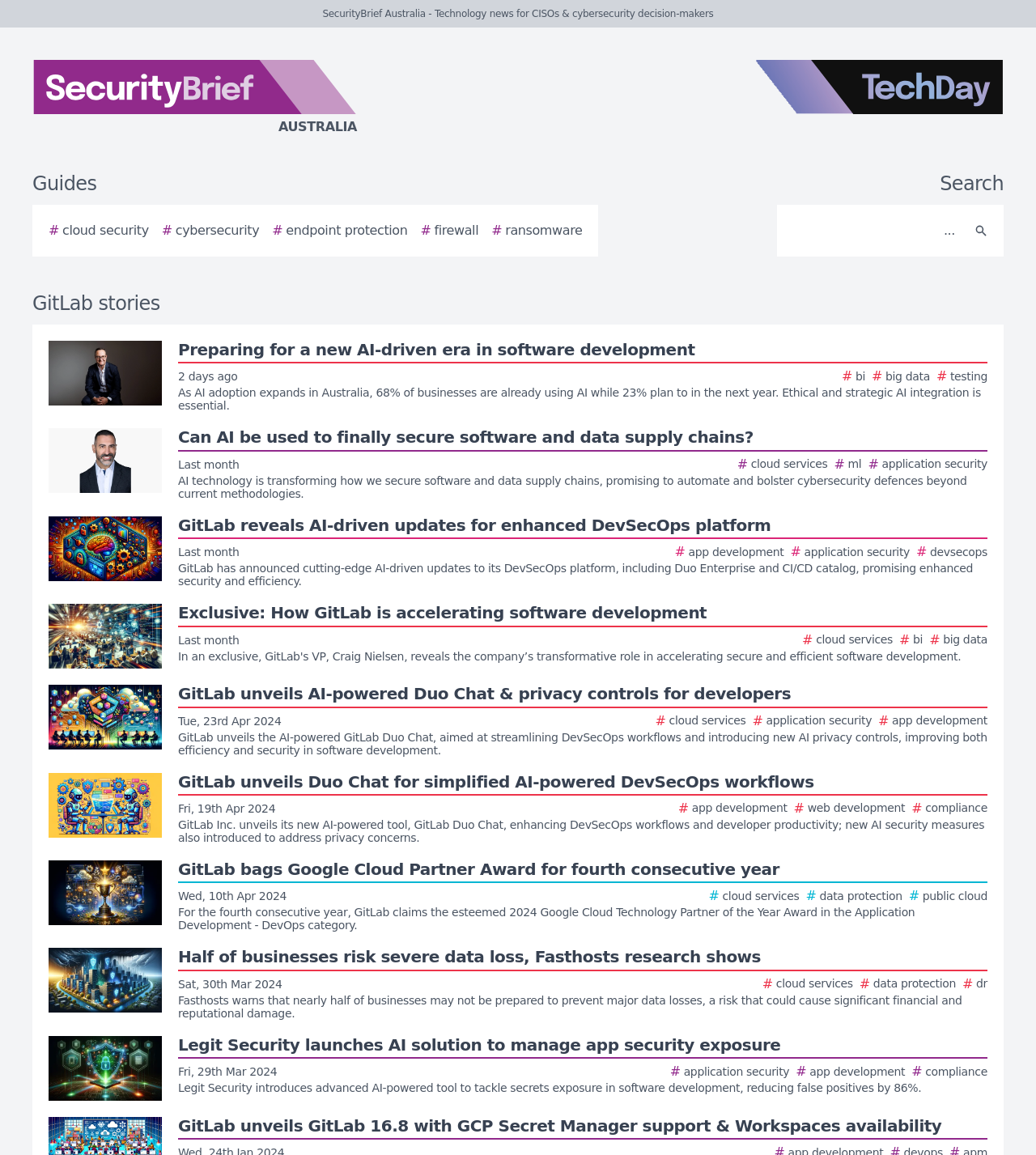What is the topic of the first story?
Provide a well-explained and detailed answer to the question.

I looked at the first link element with the text starting with 'Story image' and found that it contains the text 'Preparing for a new AI-driven era in software development', which suggests that the topic of the first story is related to AI-driven era in software development.